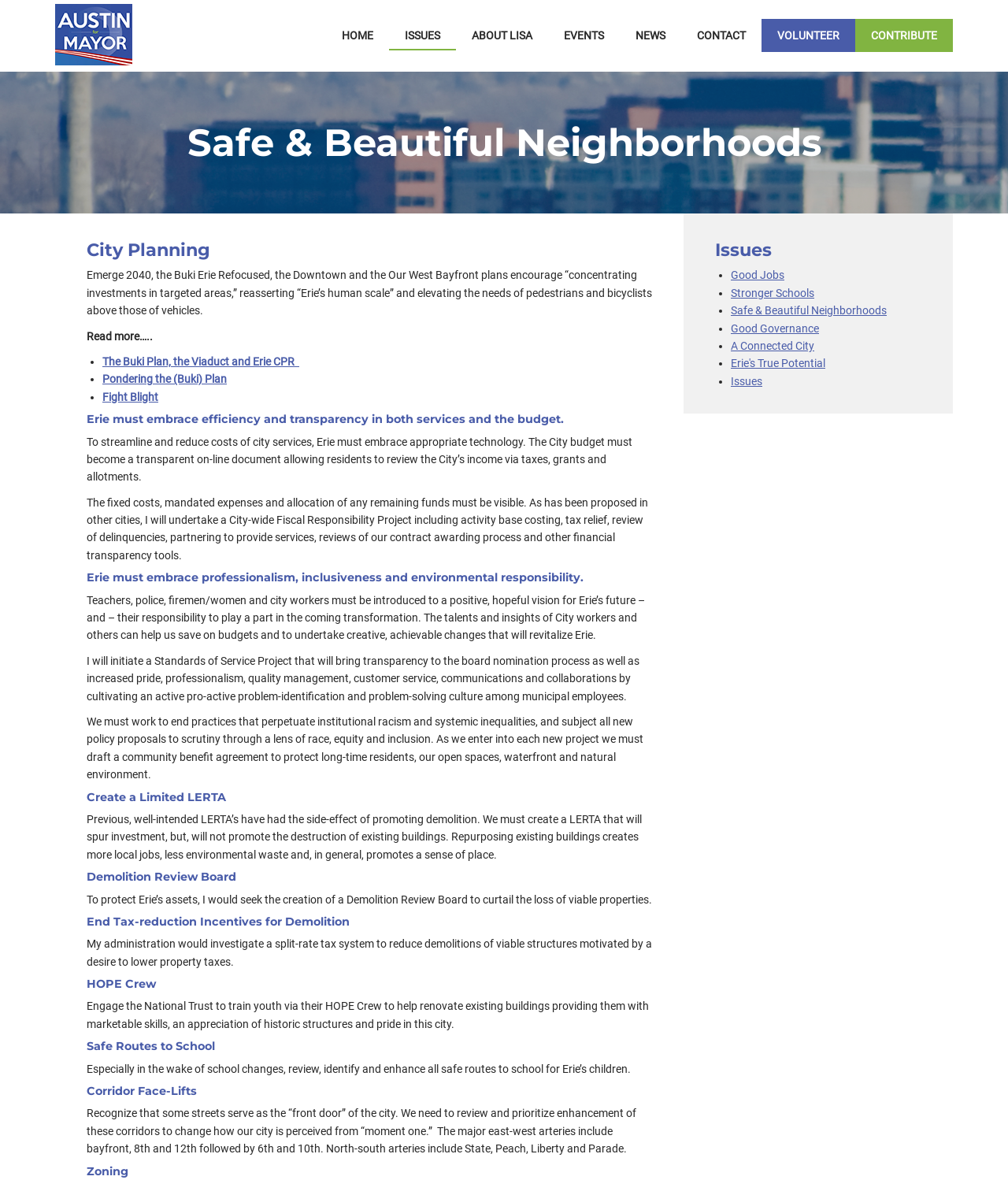Summarize the webpage with a detailed and informative caption.

The webpage is about Austin for Erie, a political campaign focused on improving the city of Erie. At the top of the page, there is a navigation menu with links to different sections, including HOME, ISSUES, ABOUT LISA, EVENTS, NEWS, CONTACT, VOLUNTEER, and CONTRIBUTE.

Below the navigation menu, there is a heading that reads "Safe & Beautiful Neighborhoods" in a prominent font size. This is followed by a section discussing city planning, with a heading "City Planning" and a paragraph of text describing the importance of concentrating investments in targeted areas and elevating the needs of pedestrians and bicyclists.

To the right of this section, there is a list of links to related articles, including "The Buki Plan, the Viaduct and Erie CPR", "Pondering the (Buki) Plan", and "Fight Blight". Below this list, there are several sections discussing different aspects of city development, including embracing efficiency and transparency in services and budget, professionalism, inclusiveness, and environmental responsibility.

Each of these sections has a heading and a paragraph or two of text describing the importance of these issues and how they can be addressed. There are also several subheadings and bullet points throughout these sections, highlighting specific initiatives and proposals.

Further down the page, there are sections discussing specific issues, including creating a limited LERTA, establishing a demolition review board, ending tax-reduction incentives for demolition, and implementing a HOPE Crew program to renovate existing buildings. There are also sections on safe routes to school, corridor face-lifts, and zoning.

On the right-hand side of the page, there is a list of issues, including good jobs, stronger schools, safe and beautiful neighborhoods, good governance, a connected city, and Erie's true potential. Each of these issues has a link to a related page or article.

Overall, the webpage is well-organized and easy to navigate, with clear headings and concise text describing the different initiatives and proposals of the Austin for Erie campaign.